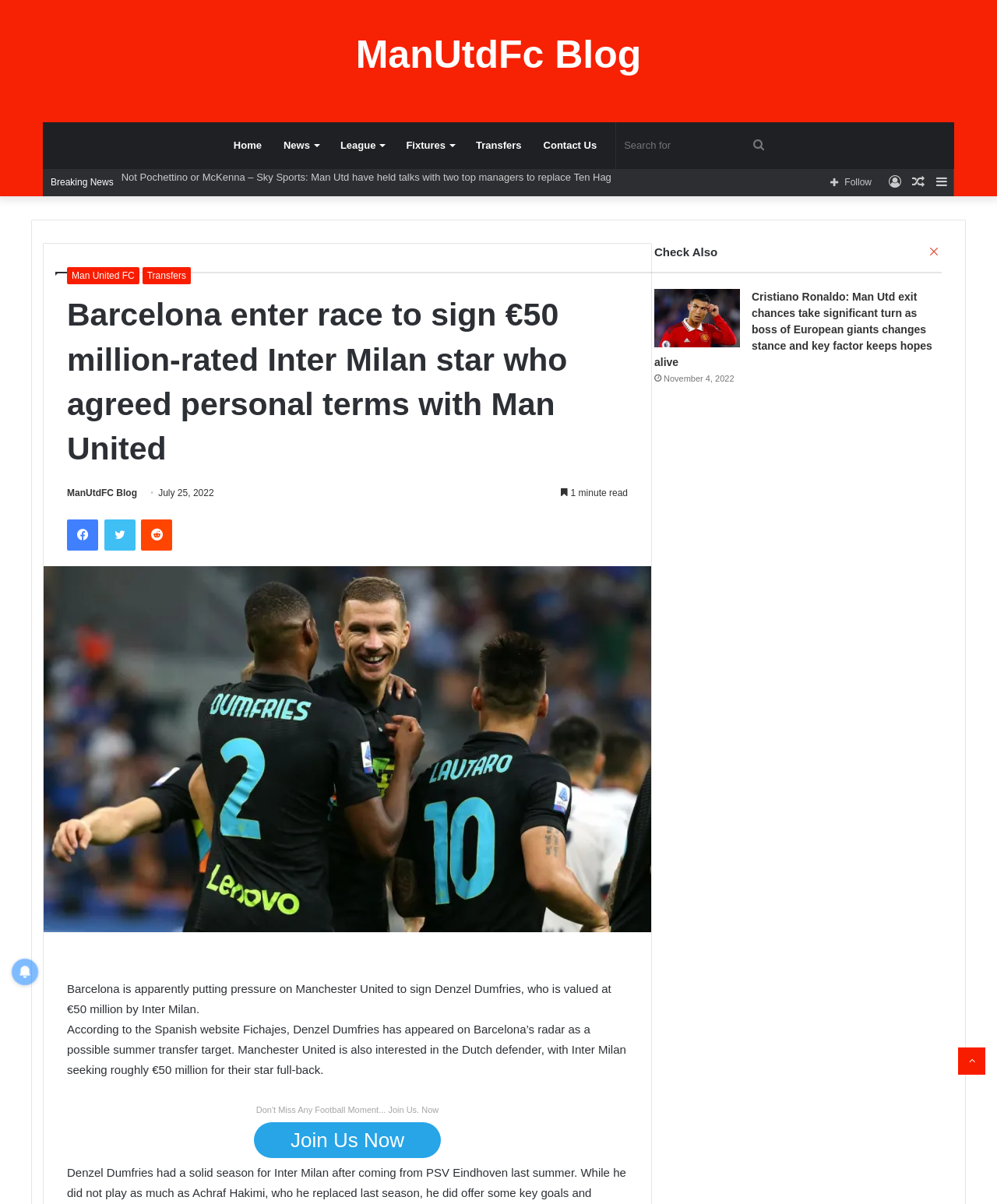Please identify the bounding box coordinates of the element I need to click to follow this instruction: "Read the breaking news".

[0.122, 0.142, 0.632, 0.152]